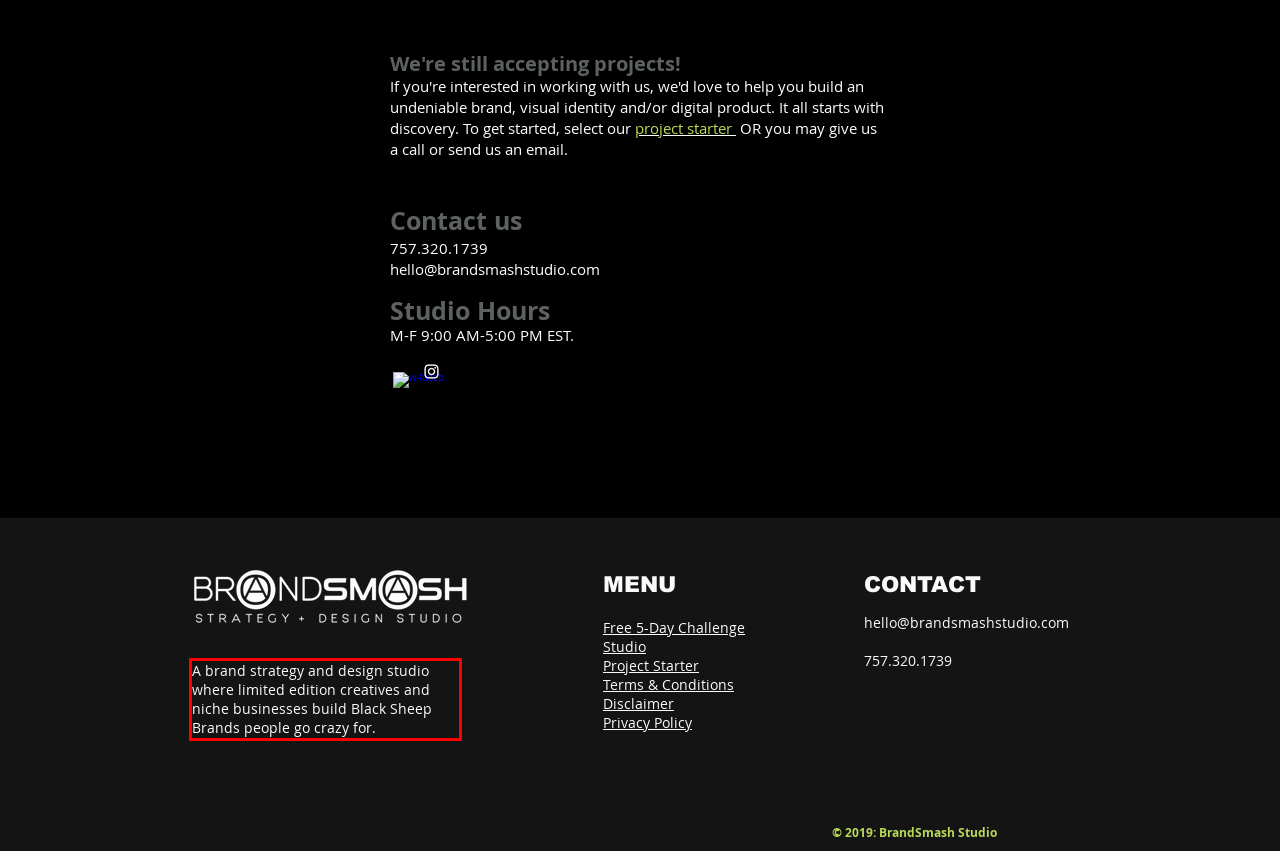You have a screenshot with a red rectangle around a UI element. Recognize and extract the text within this red bounding box using OCR.

A brand strategy and design studio where limited edition creatives and niche businesses build Black Sheep Brands people go crazy for.